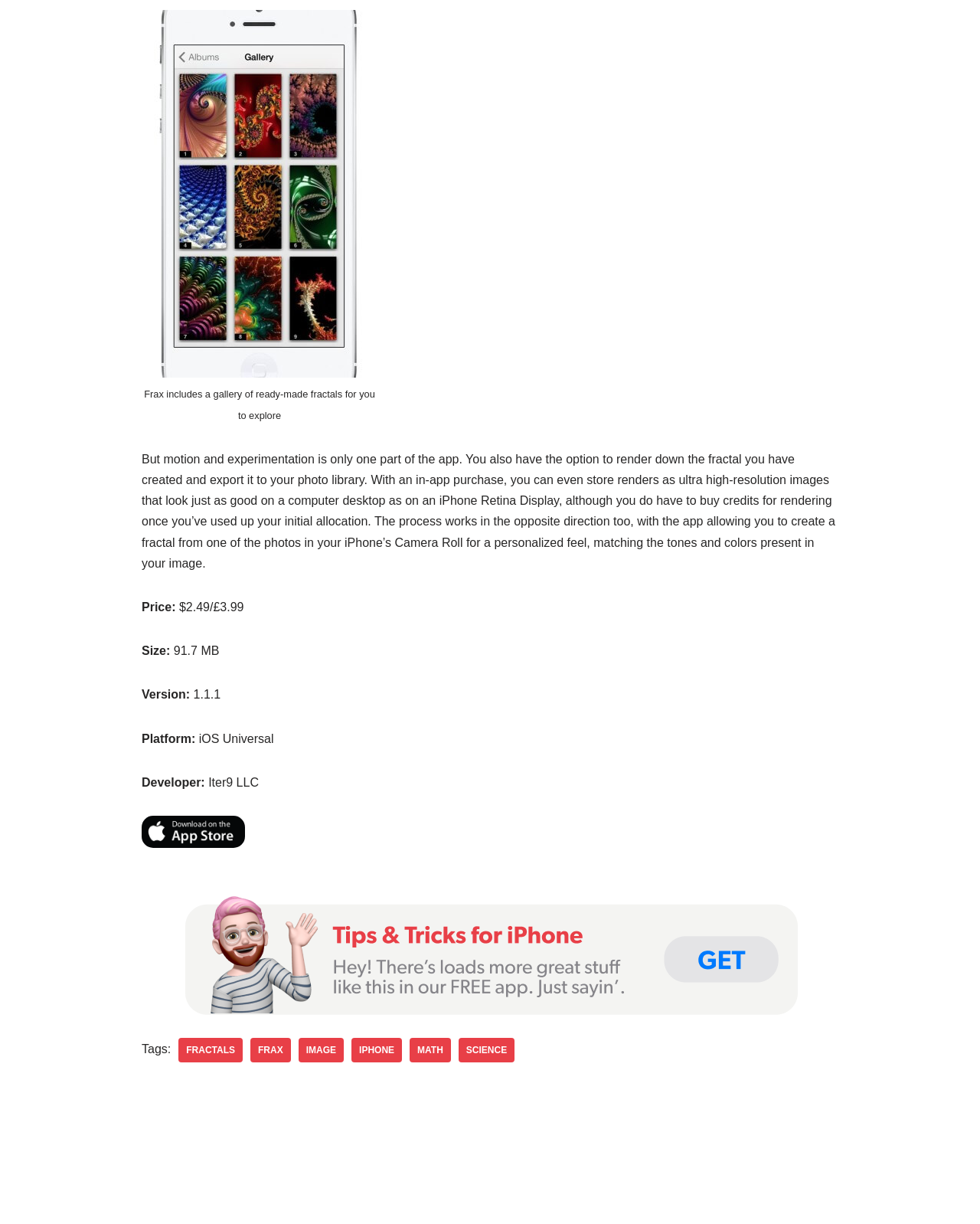Please specify the coordinates of the bounding box for the element that should be clicked to carry out this instruction: "View more information about FRACTALS". The coordinates must be four float numbers between 0 and 1, formatted as [left, top, right, bottom].

[0.182, 0.848, 0.248, 0.868]